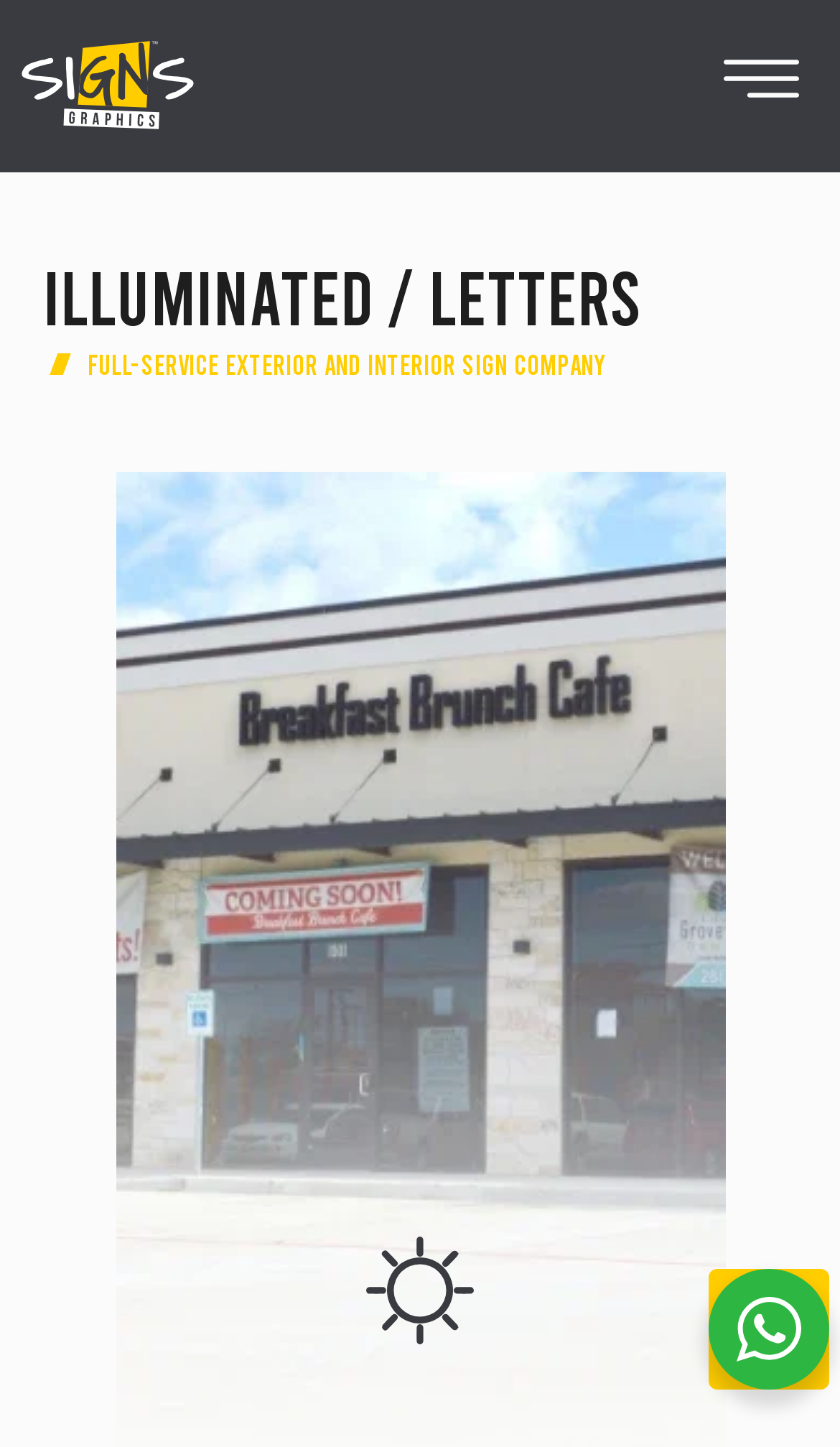What is the company type?
Using the image, respond with a single word or phrase.

Sign Company